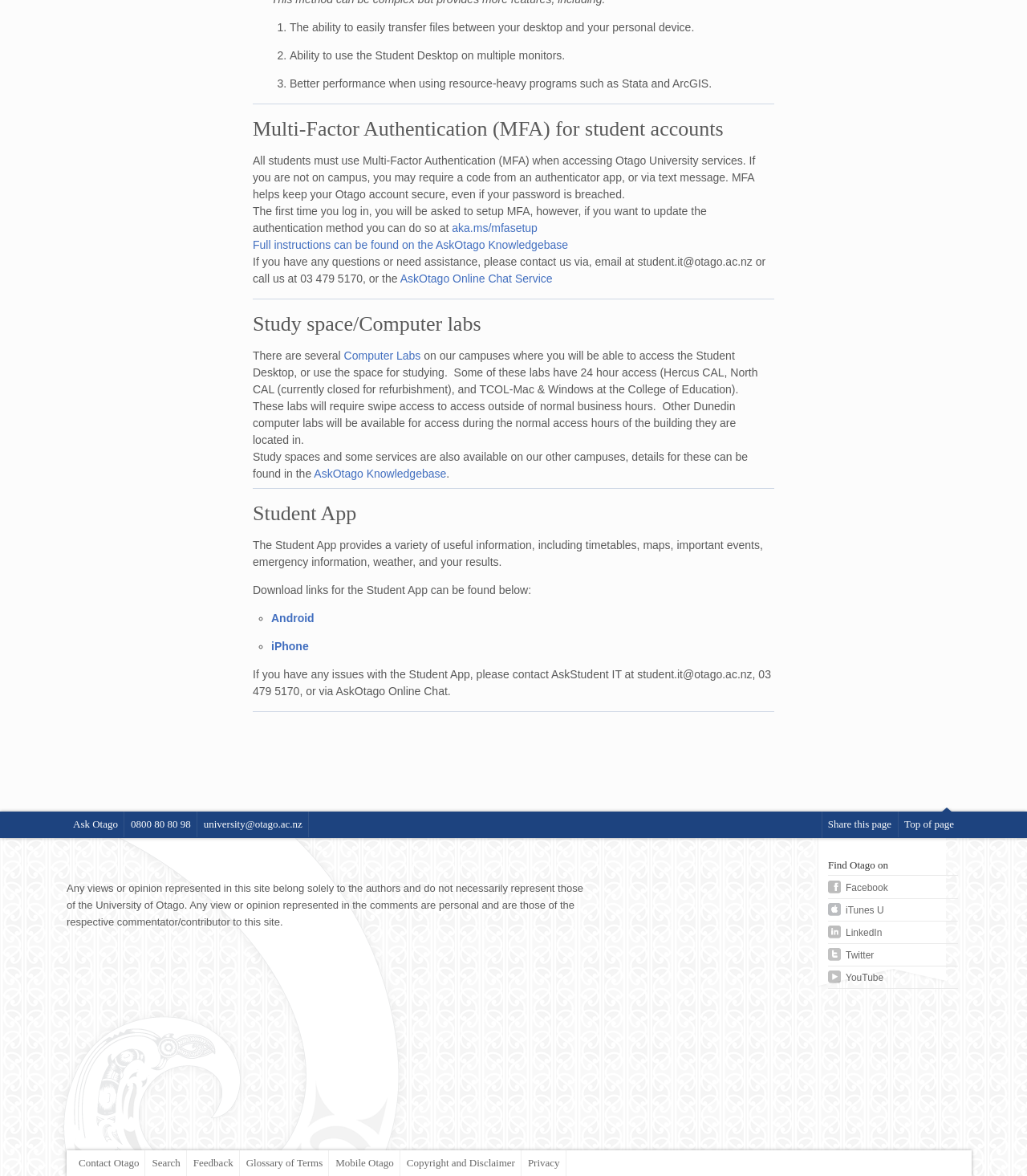Kindly determine the bounding box coordinates for the area that needs to be clicked to execute this instruction: "Access Computer Labs".

[0.335, 0.297, 0.41, 0.308]